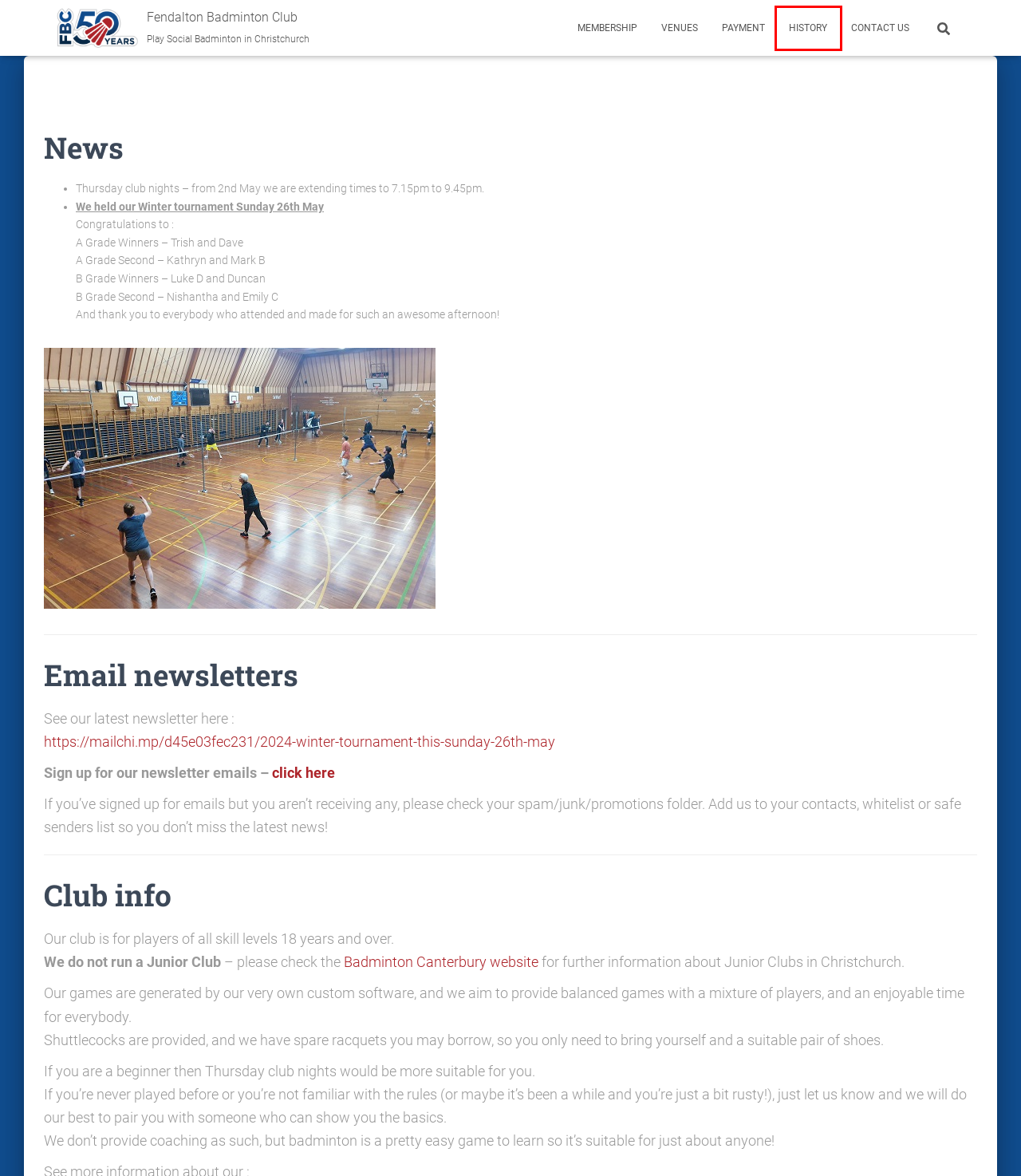Provided is a screenshot of a webpage with a red bounding box around an element. Select the most accurate webpage description for the page that appears after clicking the highlighted element. Here are the candidates:
A. Payment – Fendalton Badminton Club
B. Venues – Fendalton Badminton Club
C. Premium WordPress Themes, Templates & Plugins @ ThemeIsle
D. Fendalton Badminton Club
E. 2024 Winter Tournament - this Sunday 26th May
F. Membership – Fendalton Badminton Club
G. History – Fendalton Badminton Club
H. Contact Us – Fendalton Badminton Club

G